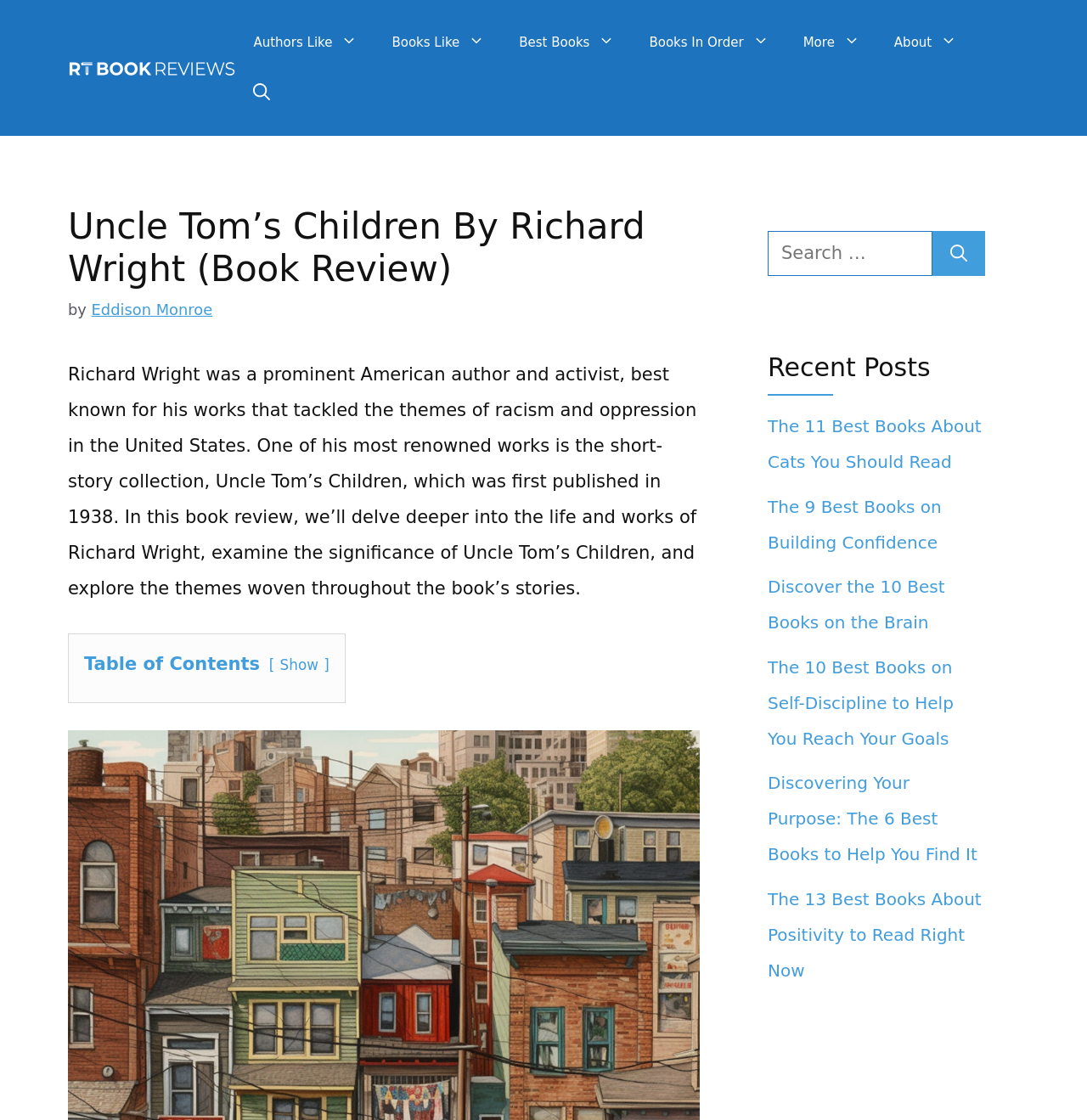From the details in the image, provide a thorough response to the question: What is the purpose of the search box?

The answer can be found by looking at the search box and its label 'Search for:', which indicates that the purpose of the search box is to search for books or related content on the website.